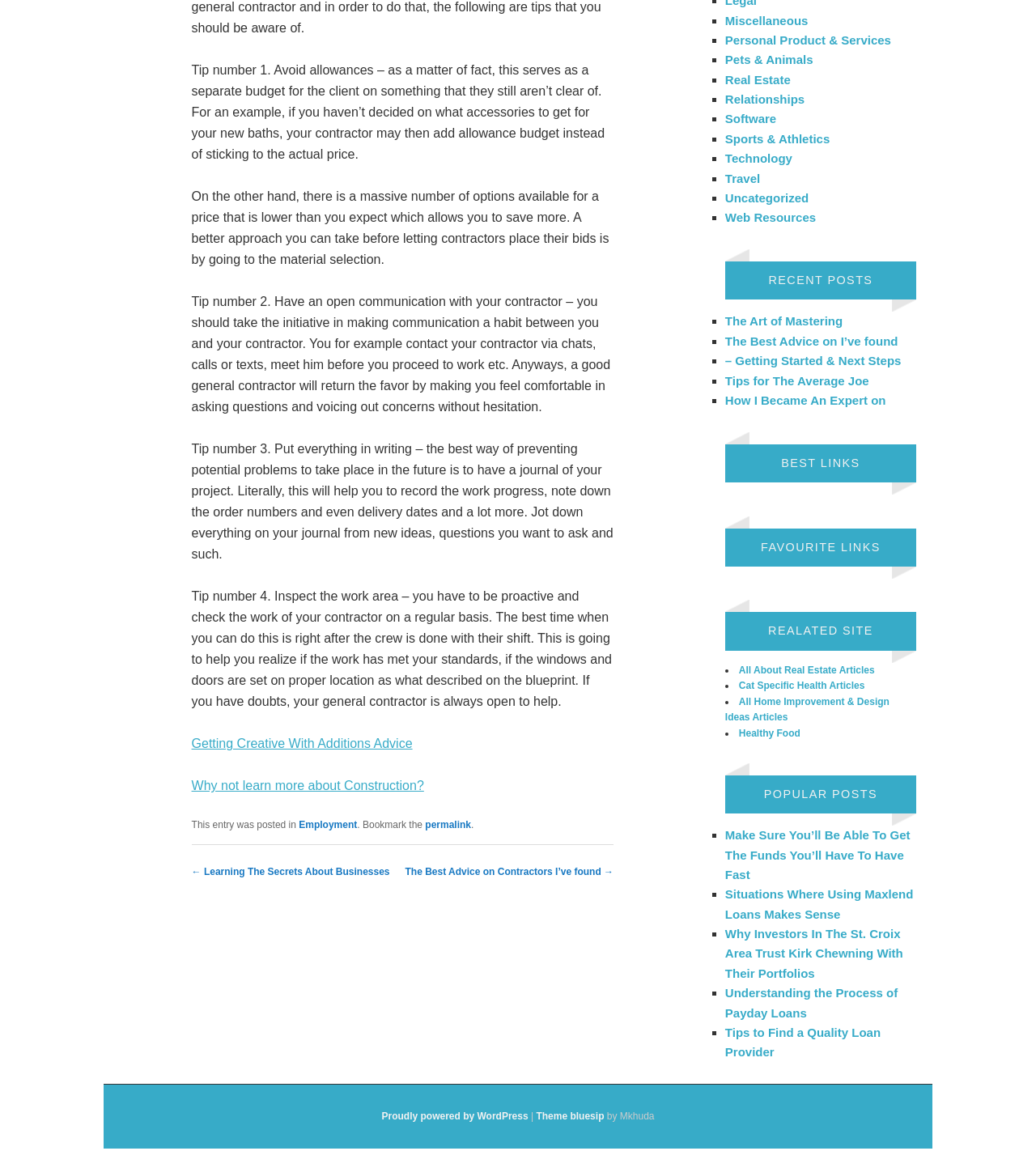Bounding box coordinates are specified in the format (top-left x, top-left y, bottom-right x, bottom-right y). All values are floating point numbers bounded between 0 and 1. Please provide the bounding box coordinate of the region this sentence describes: Pets & Animals

[0.7, 0.046, 0.785, 0.058]